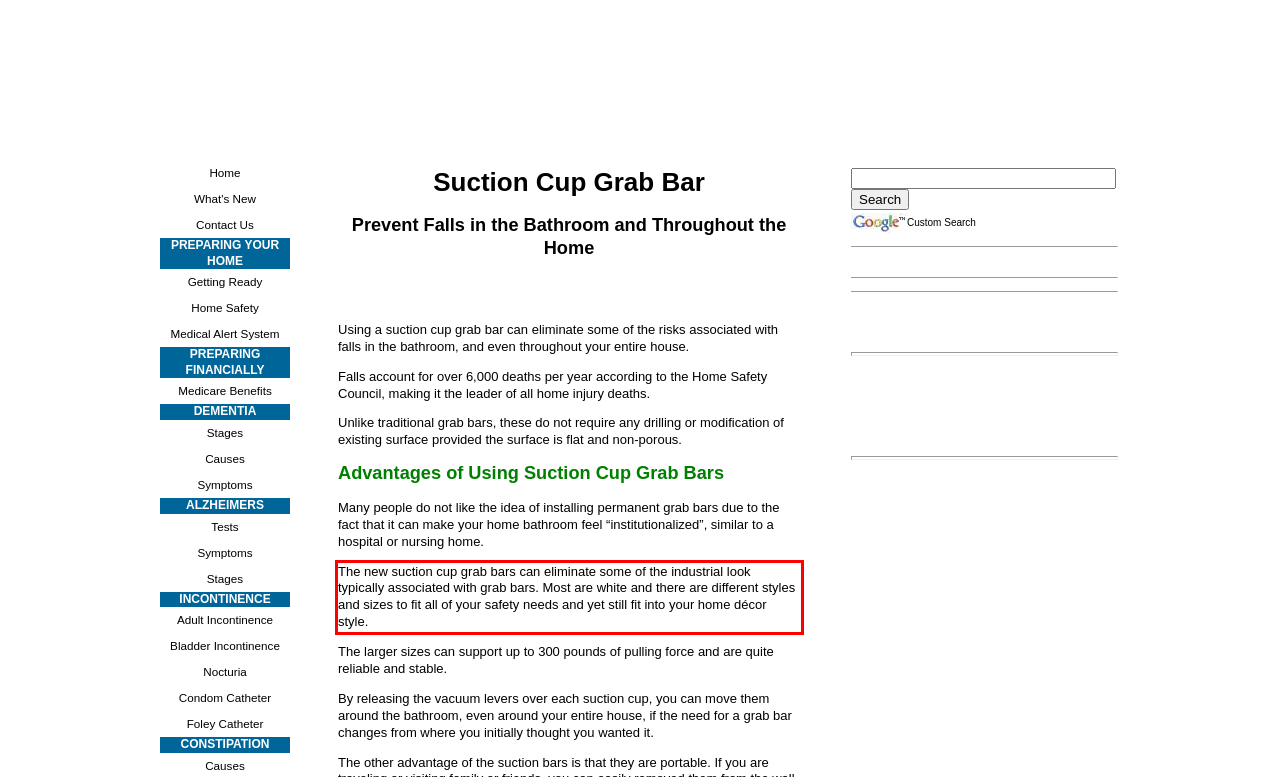Using the provided screenshot, read and generate the text content within the red-bordered area.

The new suction cup grab bars can eliminate some of the industrial look typically associated with grab bars. Most are white and there are different styles and sizes to fit all of your safety needs and yet still fit into your home décor style.